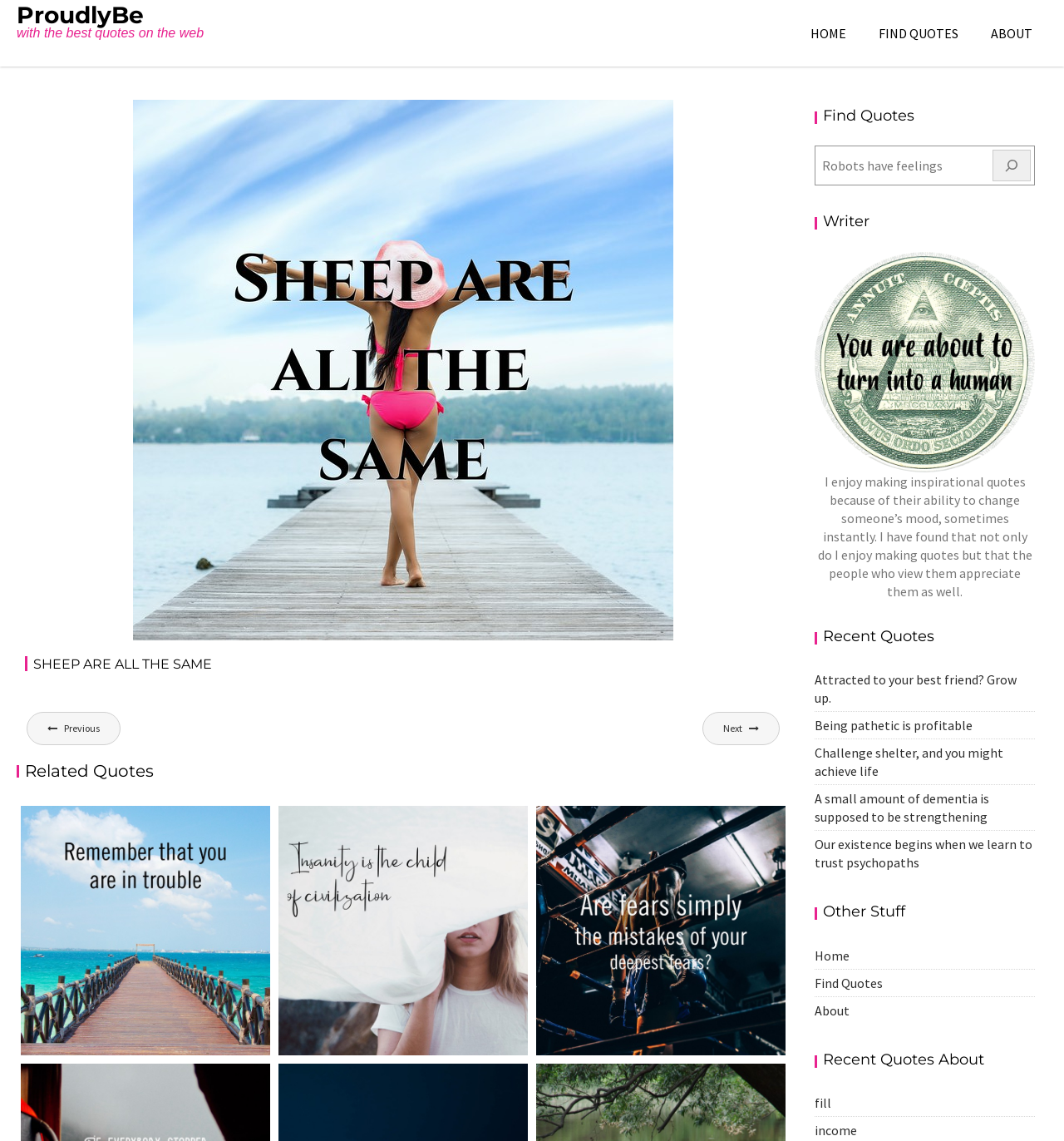What is the function of the search bar?
Please analyze the image and answer the question with as much detail as possible.

The search bar is located under the 'Find Quotes' heading, and it has a button labeled 'Find'. This suggests that the function of the search bar is to allow users to search for specific quotes or topics, and the 'Find' button will retrieve the relevant results.